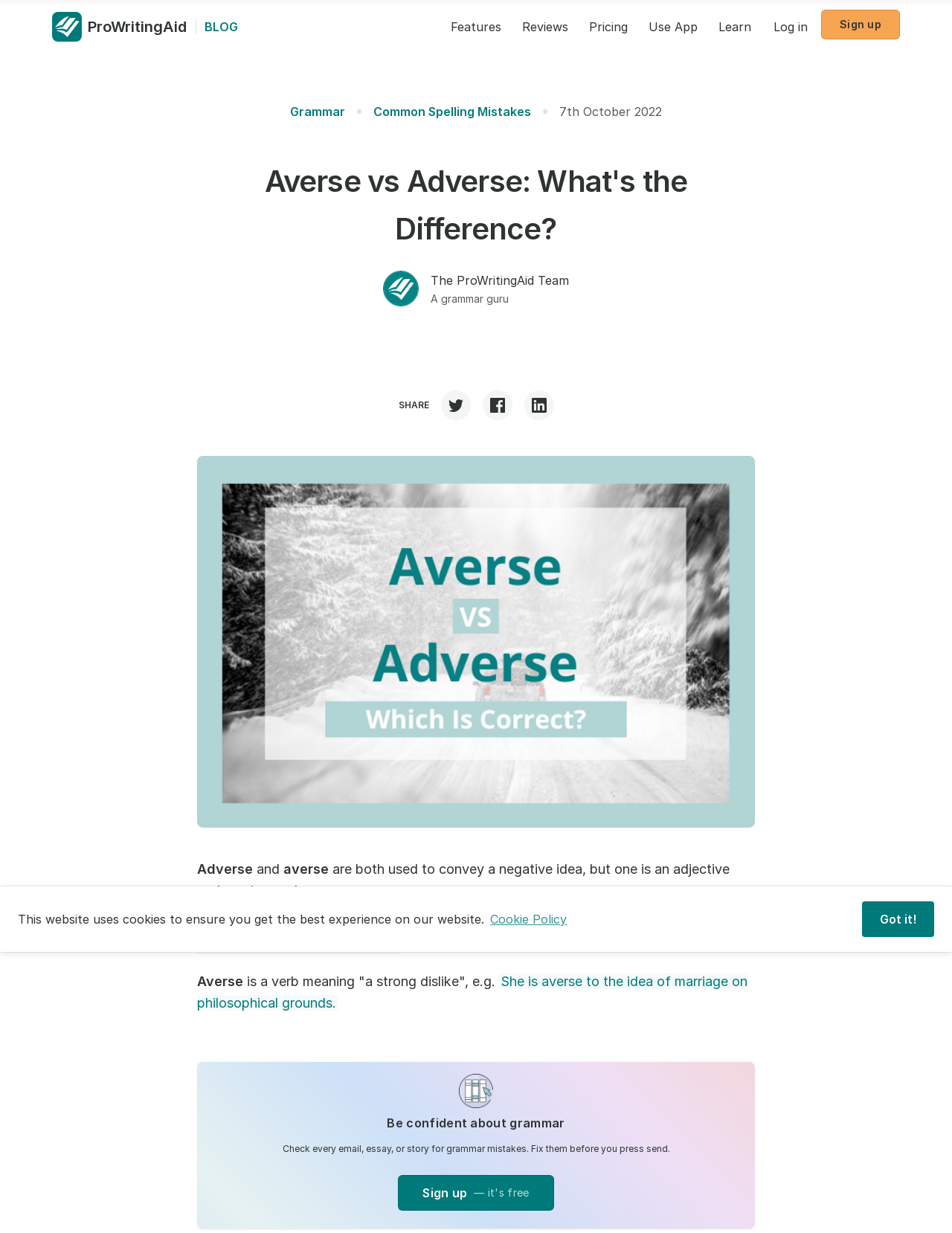Please extract and provide the main headline of the webpage.

Averse vs Adverse: What's the Difference?